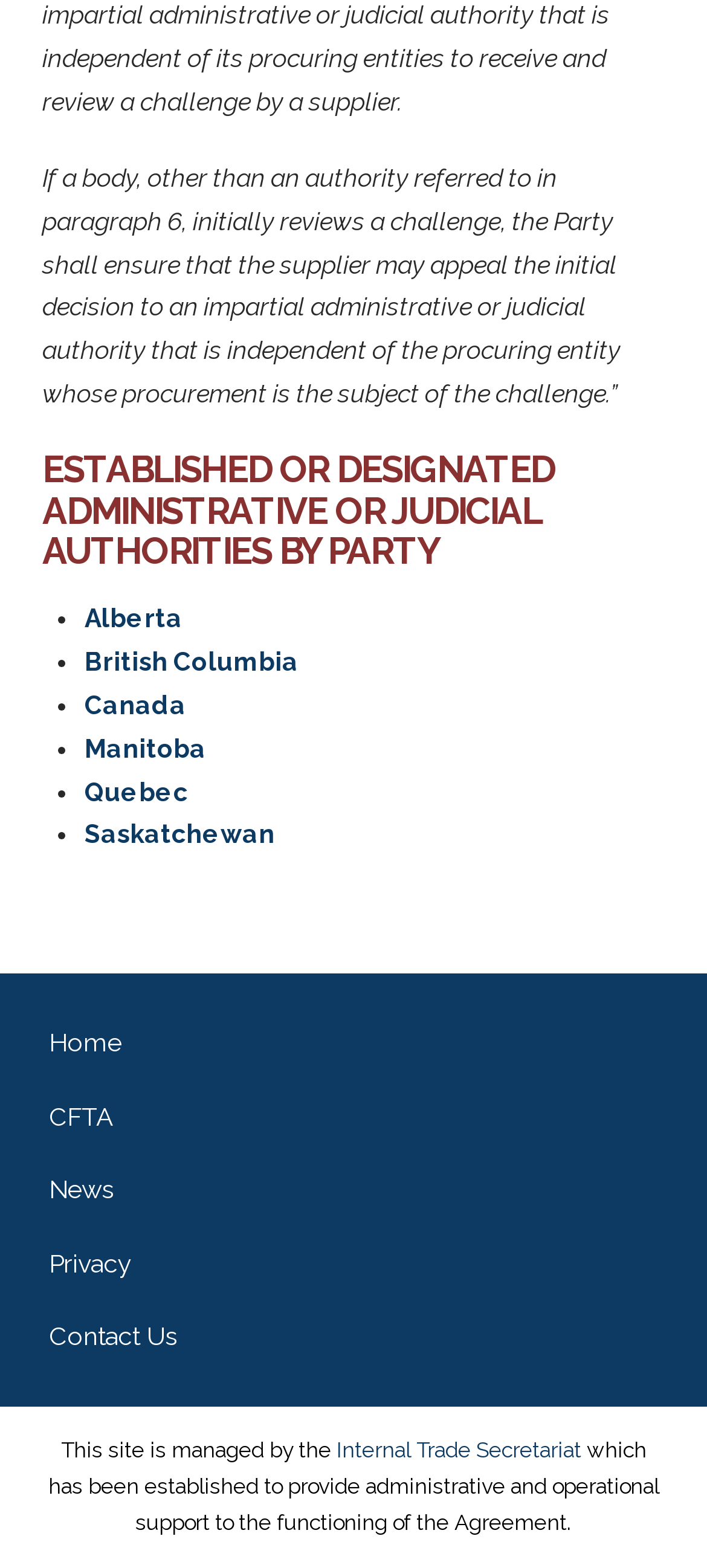Identify the bounding box coordinates for the element you need to click to achieve the following task: "contact us". Provide the bounding box coordinates as four float numbers between 0 and 1, in the form [left, top, right, bottom].

[0.06, 0.84, 0.94, 0.865]